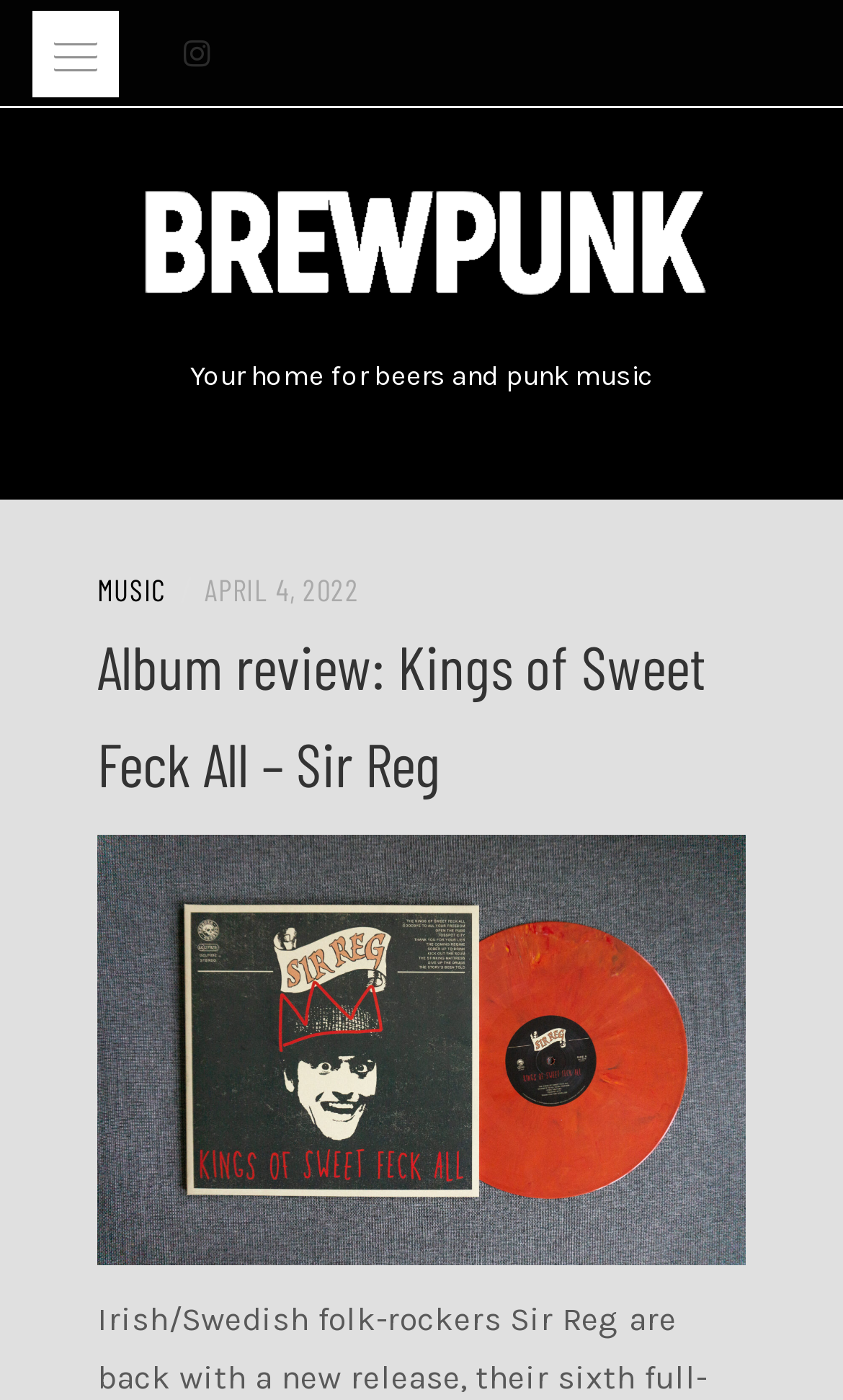What is the date of the album release?
Based on the screenshot, provide your answer in one word or phrase.

April 4, 2022